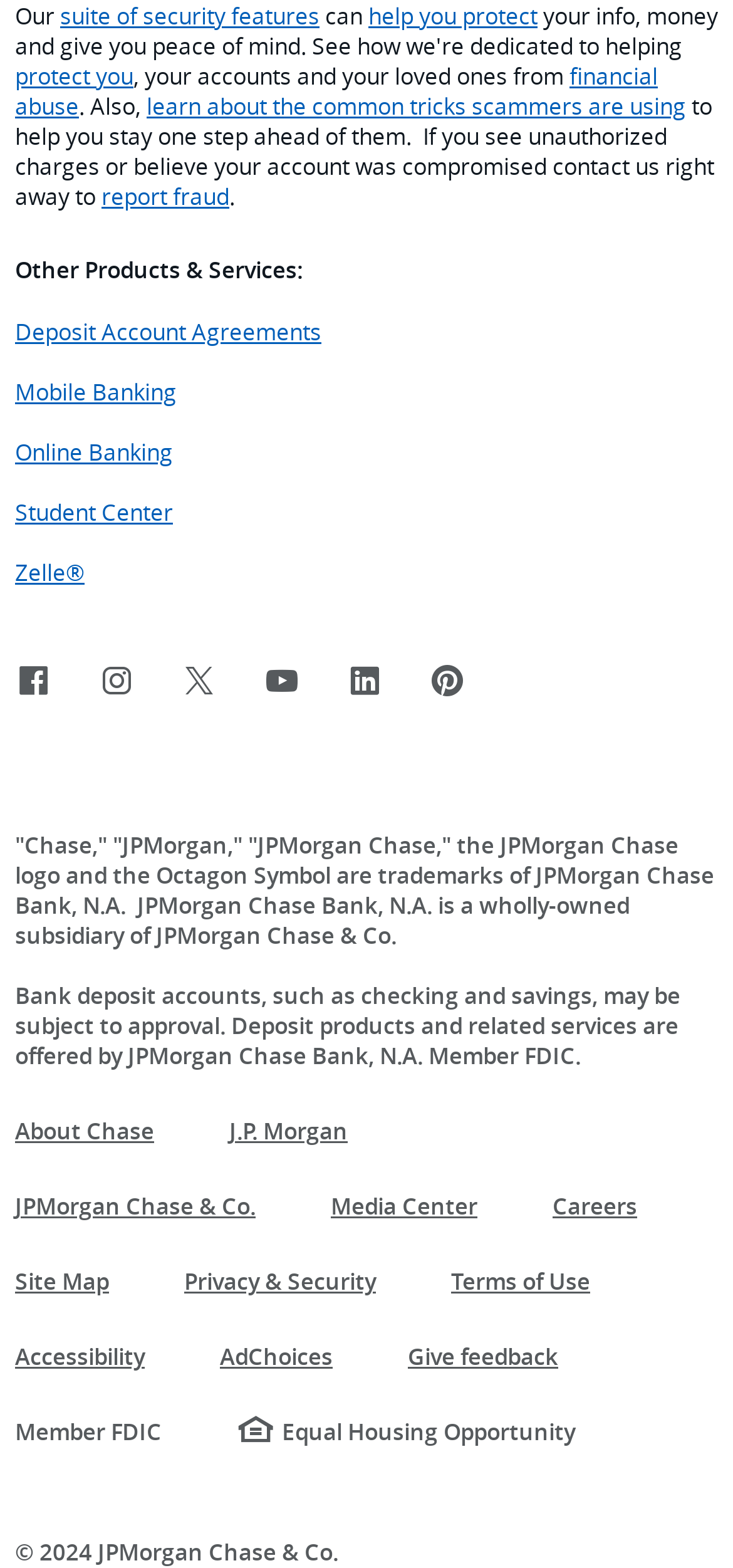Identify the bounding box coordinates of the region I need to click to complete this instruction: "Read 'Hello world!' comment".

None